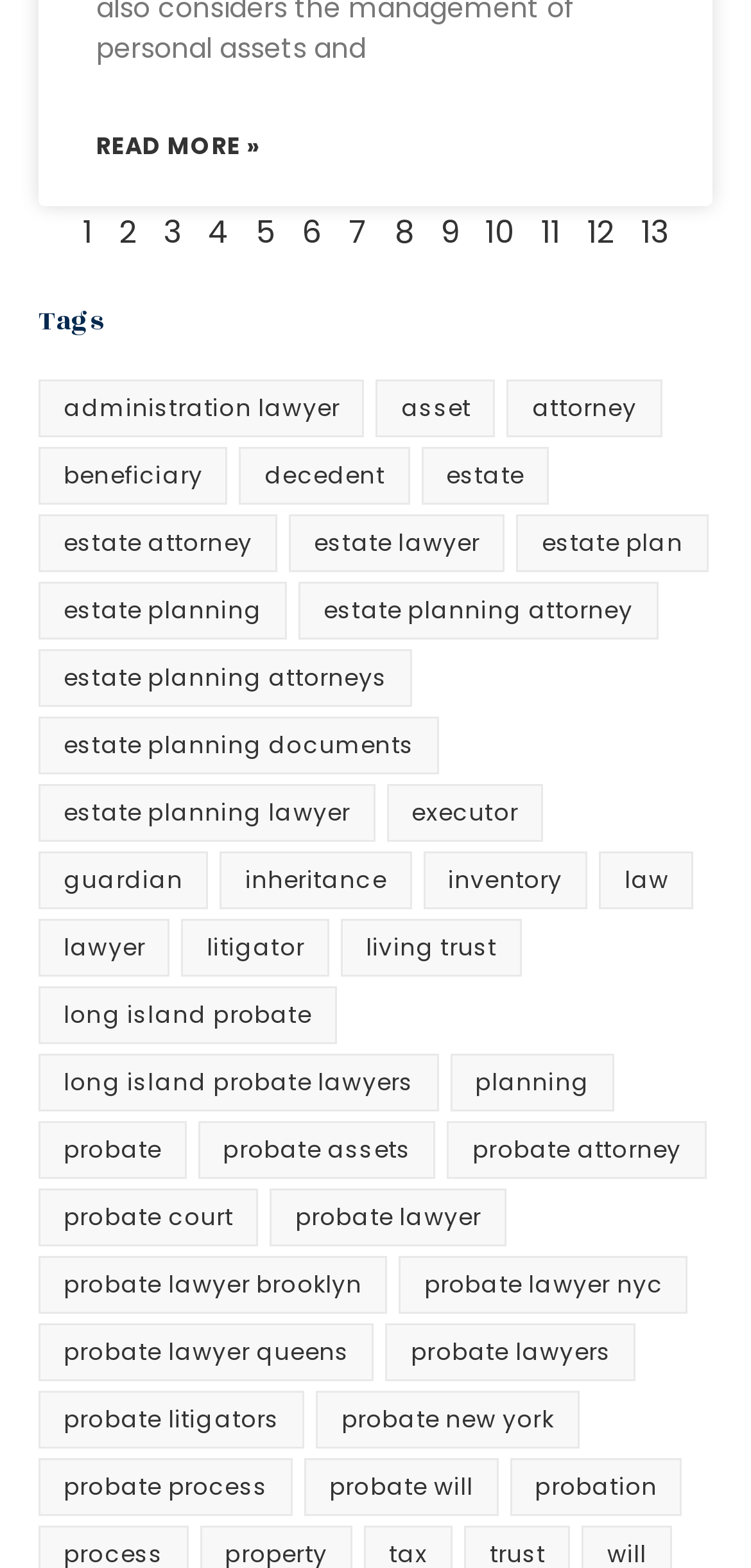Answer the question in a single word or phrase:
How many 'Long Island Probate' related topics are there?

2